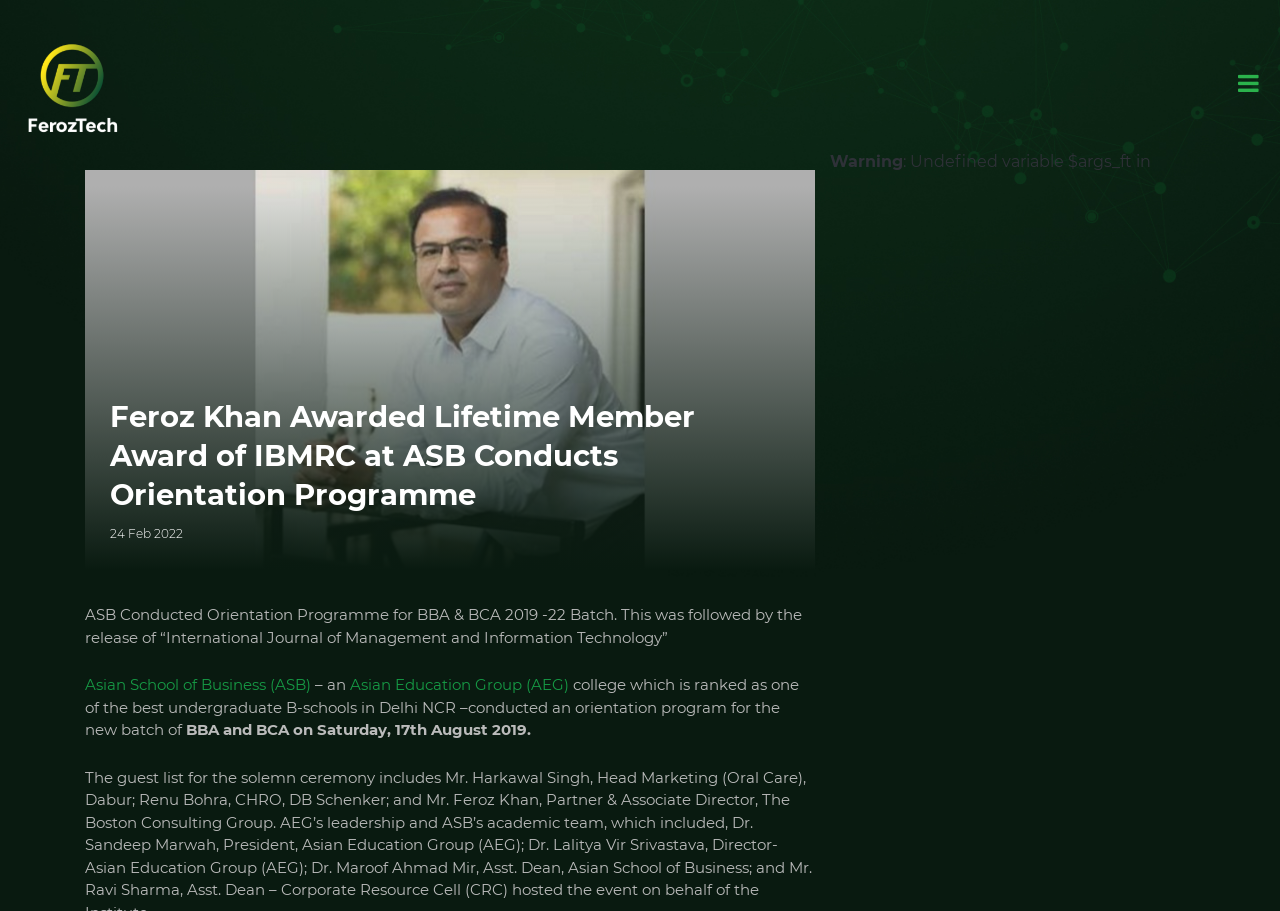Give a concise answer of one word or phrase to the question: 
What is the name of the journal released?

International Journal of Management and Information Technology